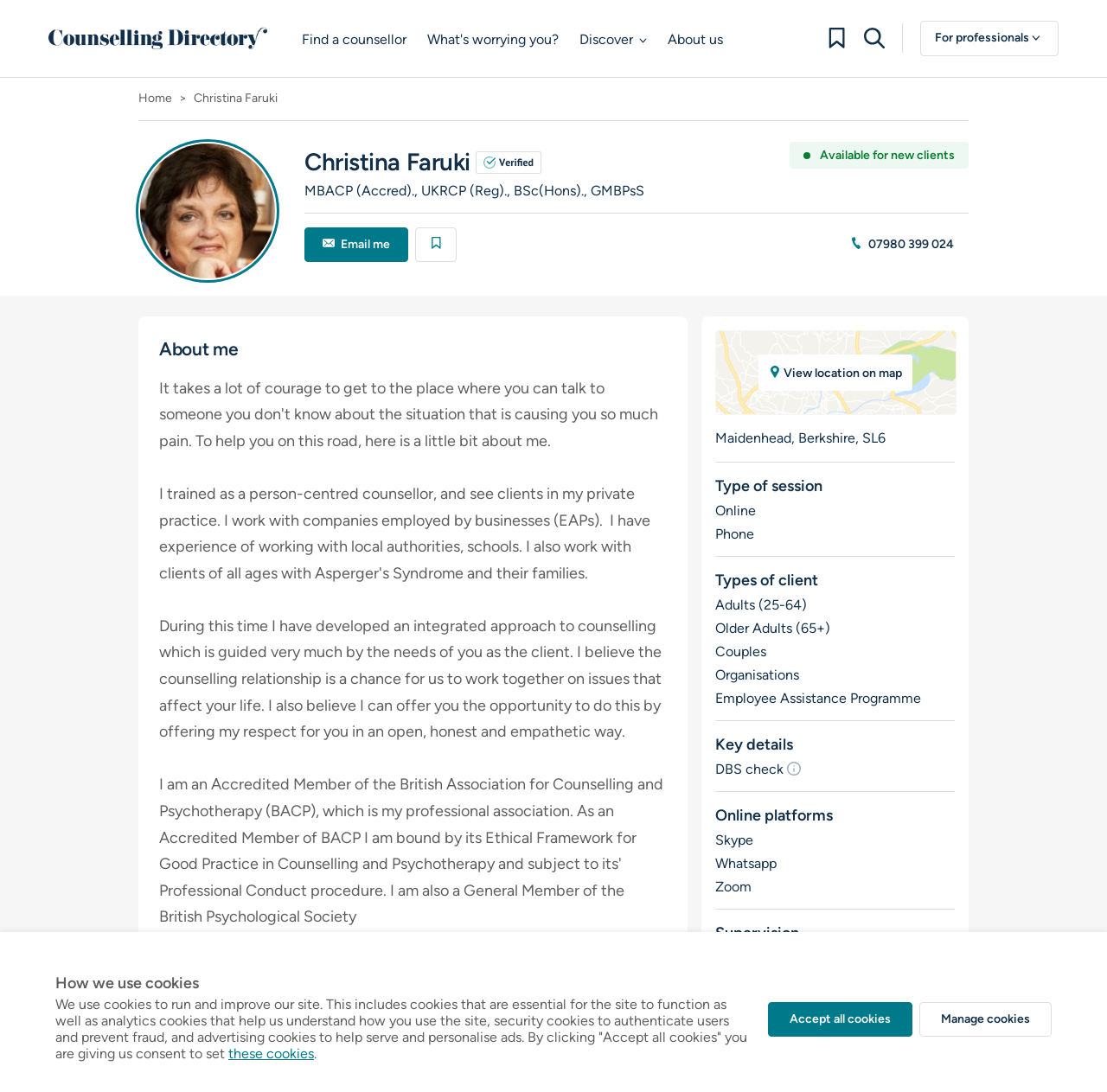Using the elements shown in the image, answer the question comprehensively: What is the location of Christina Faruki's practice?

The location of Christina Faruki's practice is mentioned in the webpage as Maidenhead, Berkshire, SL6, which is indicated by the static text 'Maidenhead, Berkshire, SL6'.